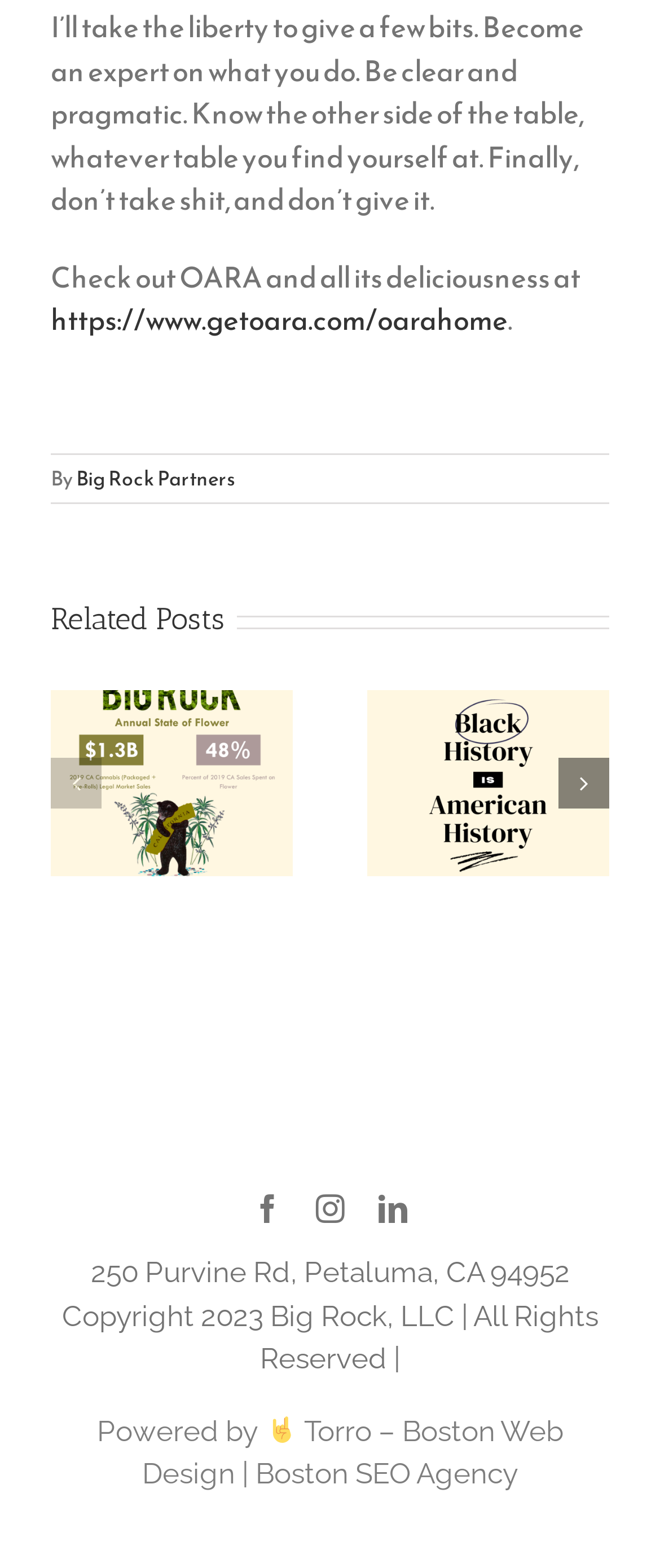Kindly respond to the following question with a single word or a brief phrase: 
What is the name of the website that powered this website?

Torro